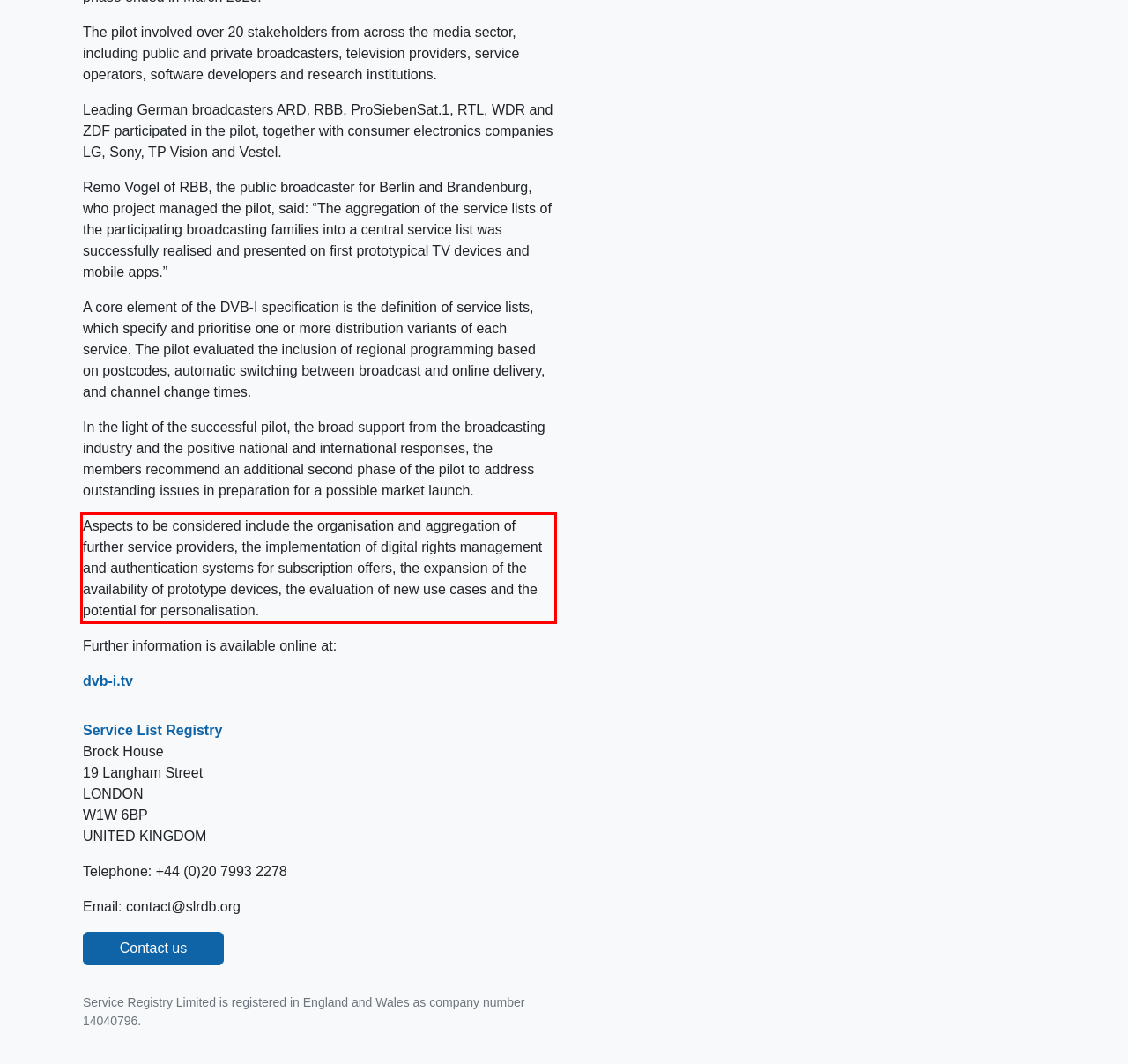Analyze the screenshot of the webpage and extract the text from the UI element that is inside the red bounding box.

Aspects to be considered include the organisation and aggregation of further service providers, the implementation of digital rights management and authentication systems for subscription offers, the expansion of the availability of prototype devices, the evaluation of new use cases and the potential for personalisation.